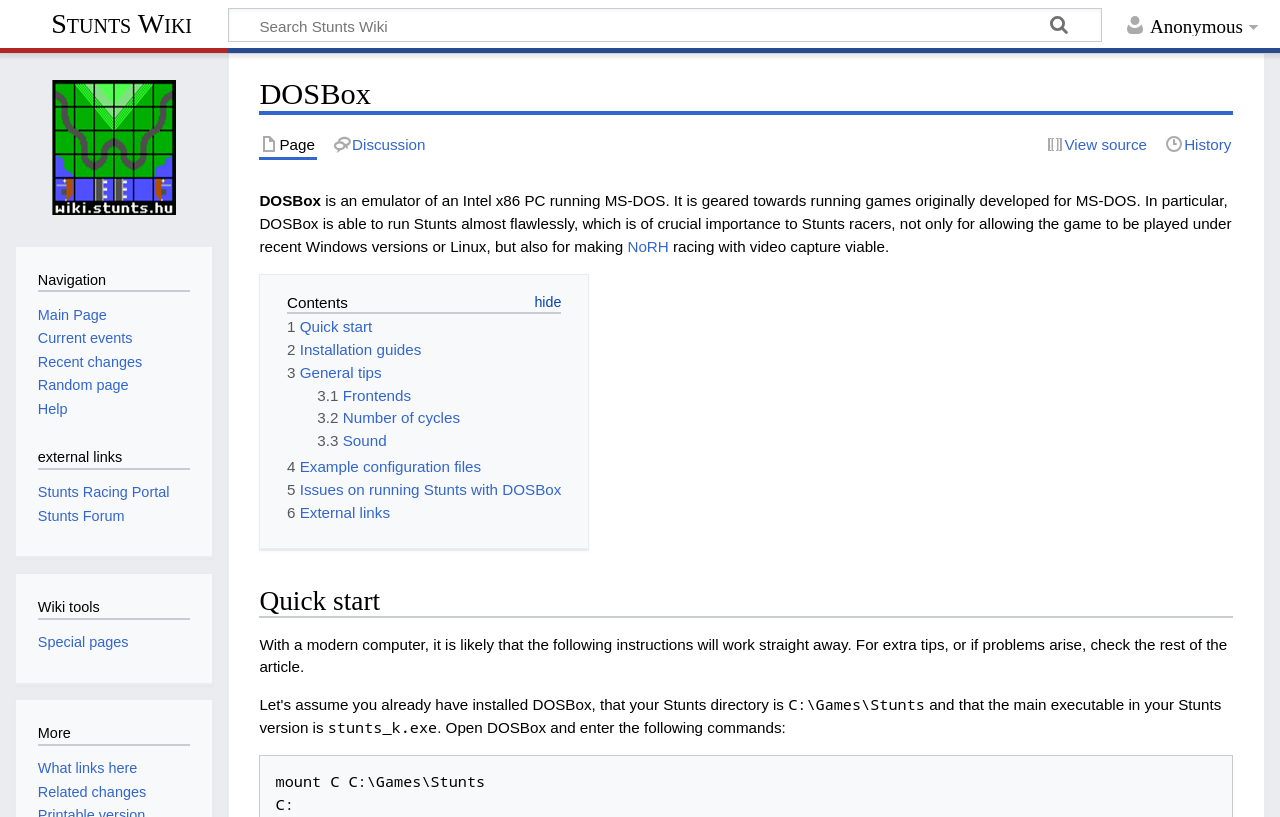Find and provide the bounding box coordinates for the UI element described with: "1 Quick start".

[0.224, 0.39, 0.291, 0.41]